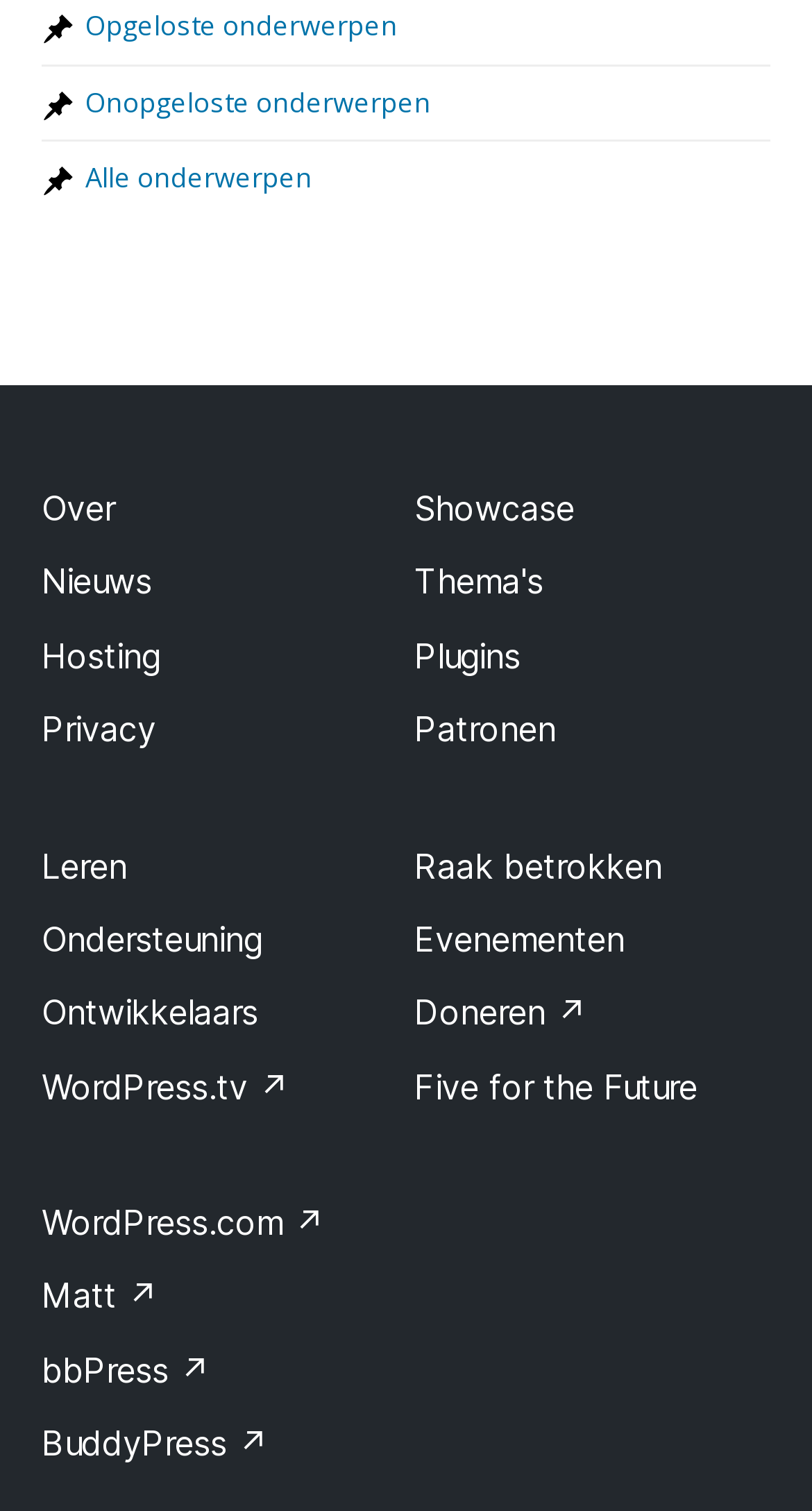Respond with a single word or phrase to the following question:
What are the three options for viewing topics?

Opgeloste, Onopgeloste, Alle